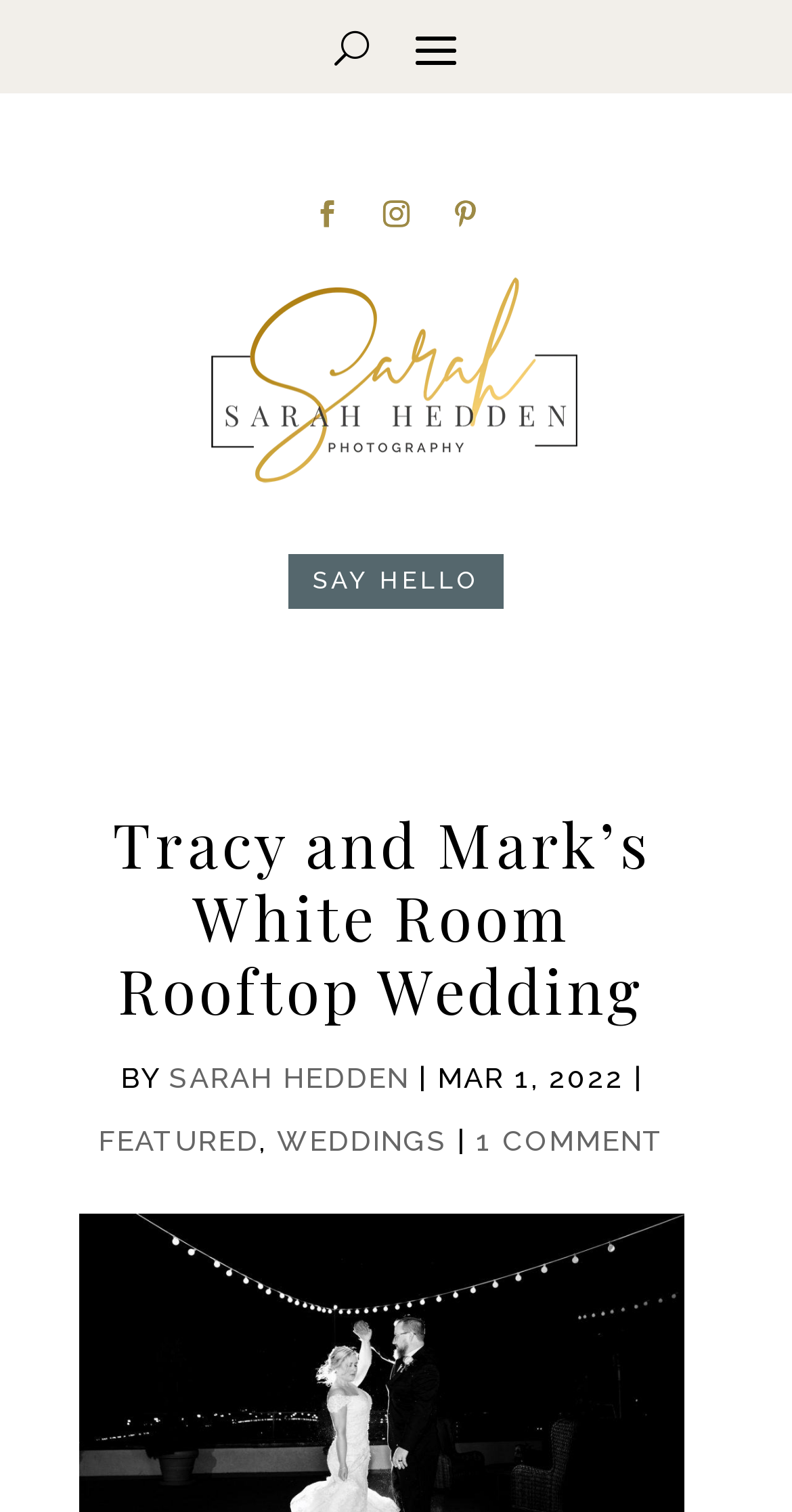Given the element description, predict the bounding box coordinates in the format (top-left x, top-left y, bottom-right x, bottom-right y), using floating point numbers between 0 and 1: SAY HELLO

[0.364, 0.366, 0.636, 0.403]